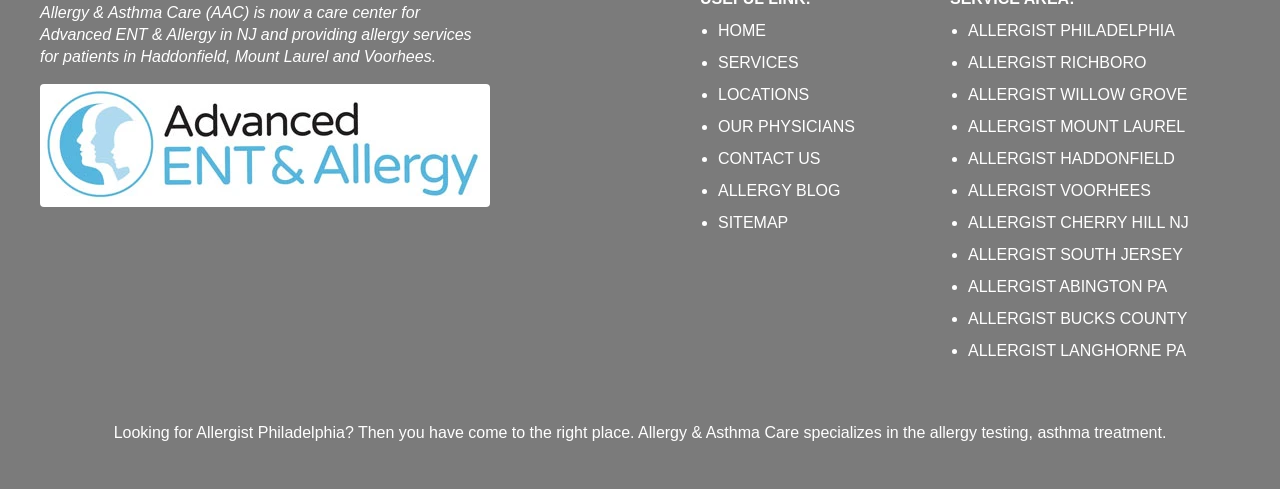How many locations are listed for allergists?
Based on the image, give a concise answer in the form of a single word or short phrase.

11